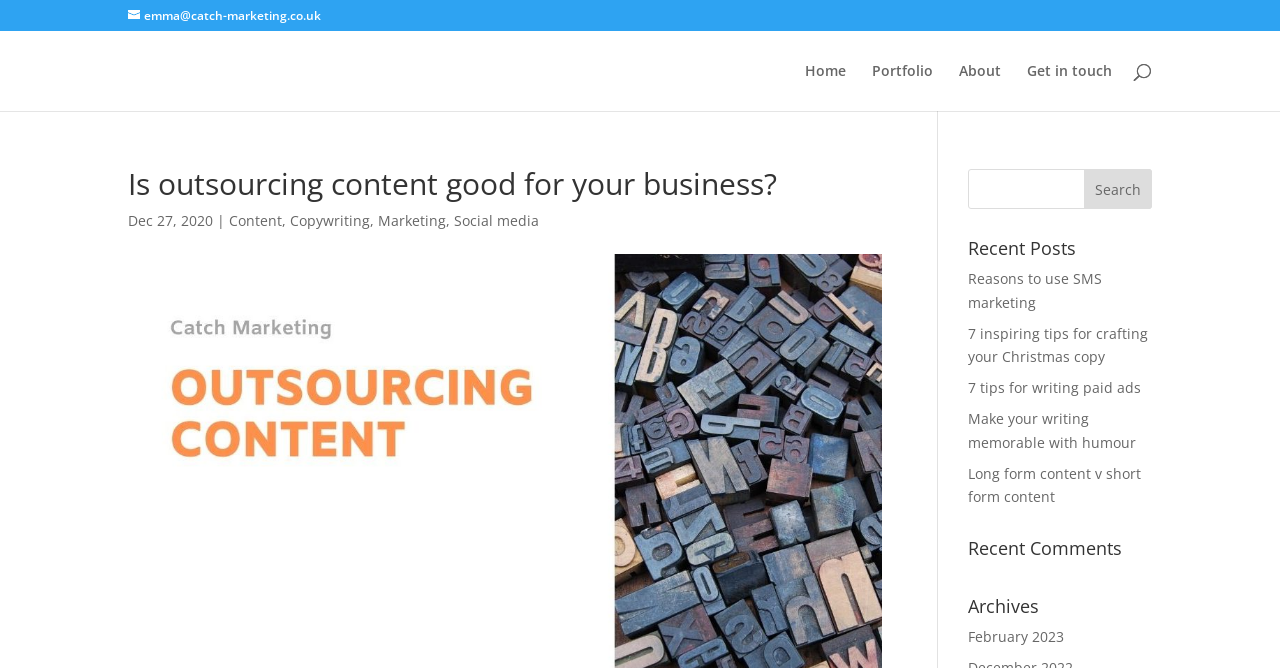Determine the bounding box coordinates of the clickable region to carry out the instruction: "Go to Home page".

[0.629, 0.096, 0.661, 0.166]